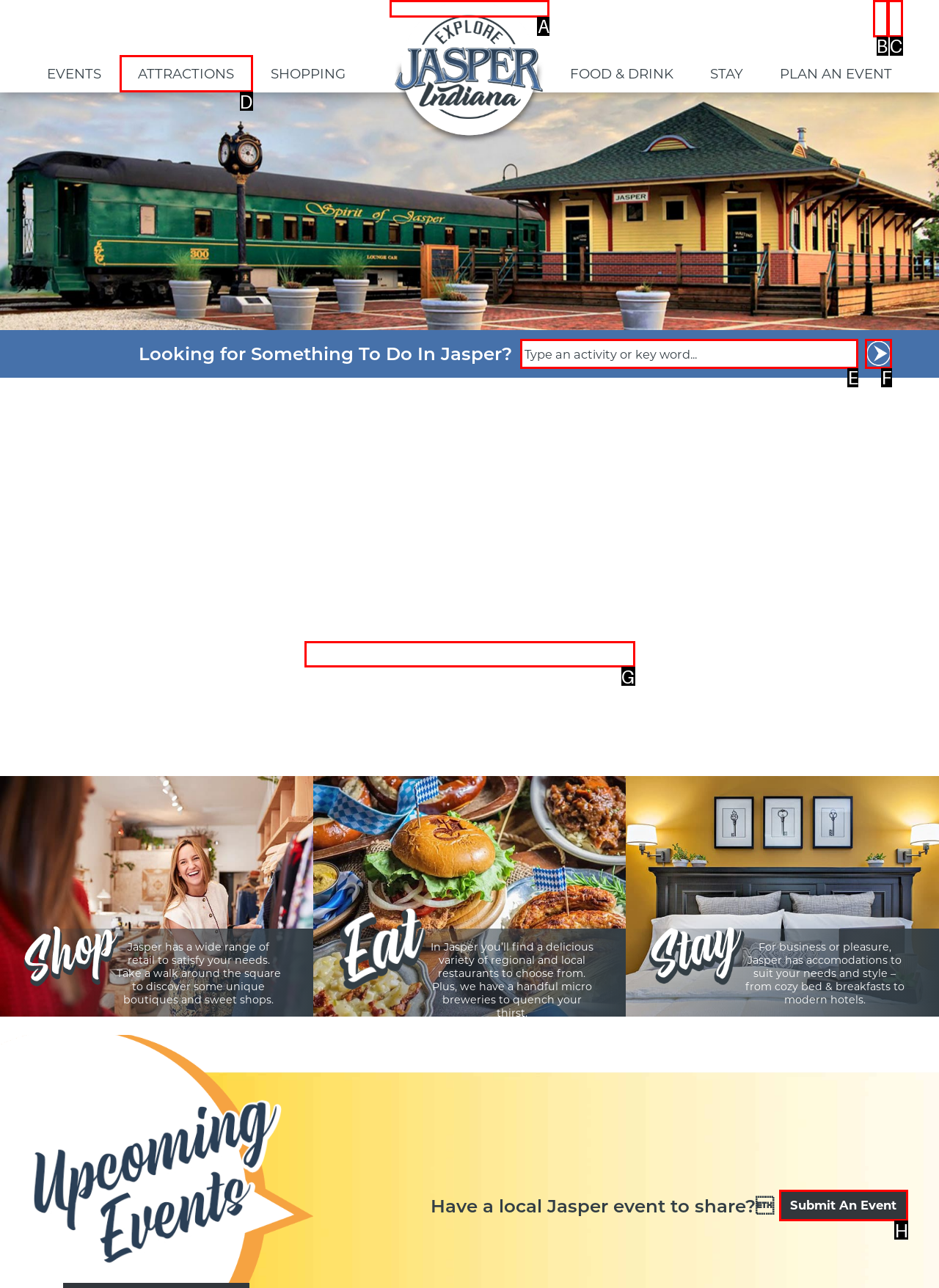Tell me which letter corresponds to the UI element that should be clicked to fulfill this instruction: Submit an event
Answer using the letter of the chosen option directly.

H